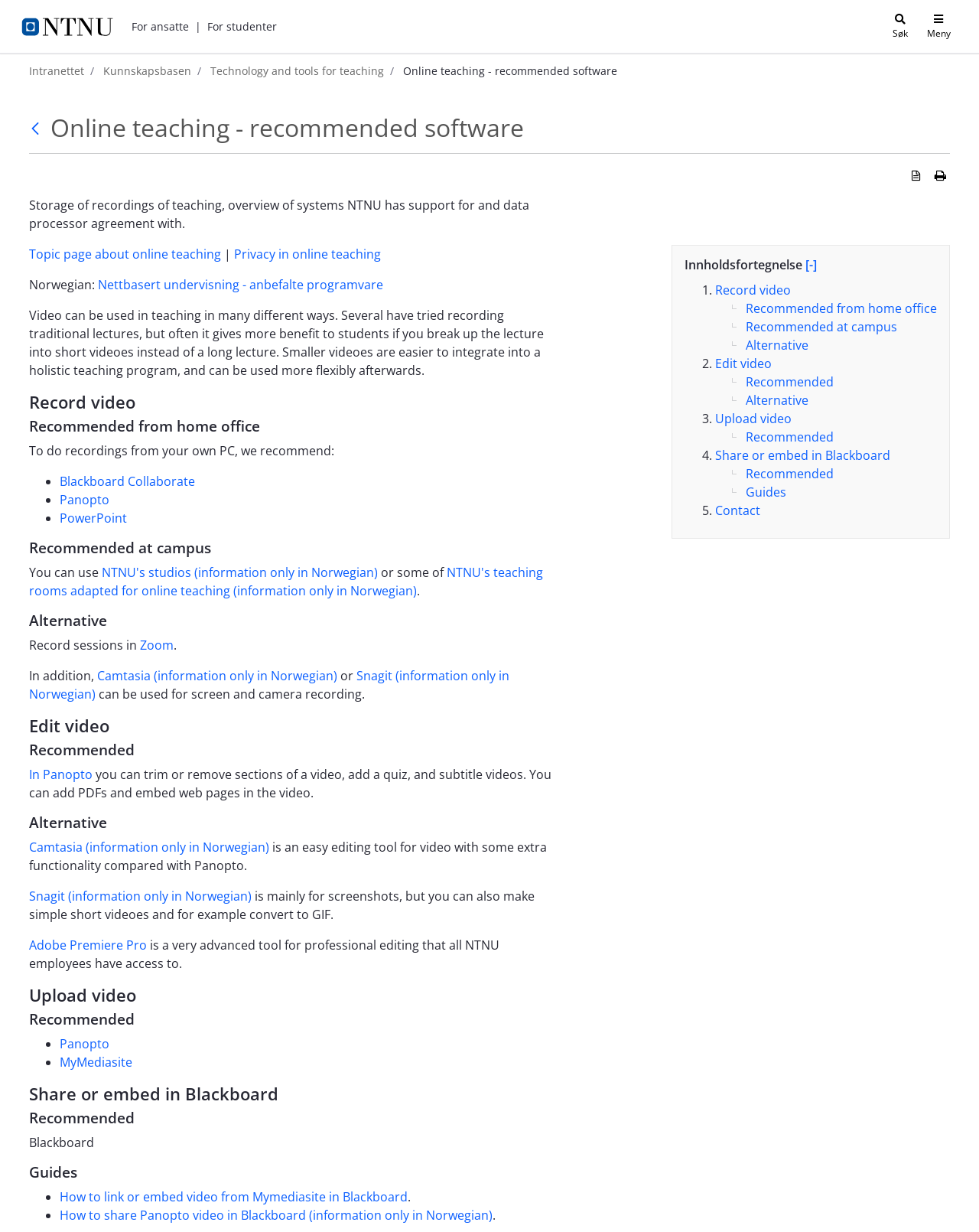What is the alternative to NTNU's studios for recording video?
Please give a well-detailed answer to the question.

On the webpage, under the heading 'Recommended at campus', it mentions that NTNU's studios can be used for recording video, and as an alternative, NTNU's teaching rooms adapted for online teaching can also be used.